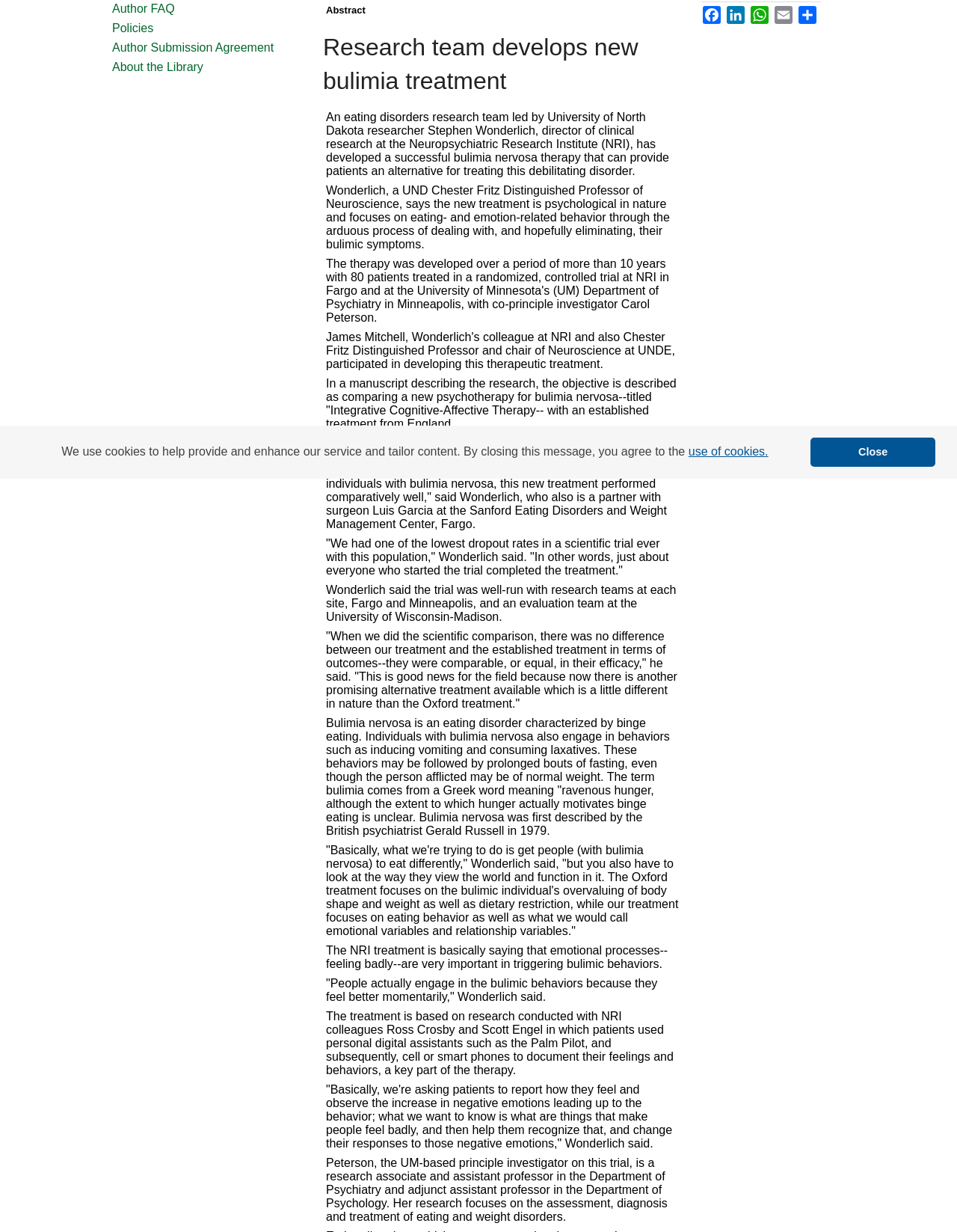Please find the bounding box for the following UI element description. Provide the coordinates in (top-left x, top-left y, bottom-right x, bottom-right y) format, with values between 0 and 1: Author FAQ

[0.117, 0.002, 0.305, 0.013]